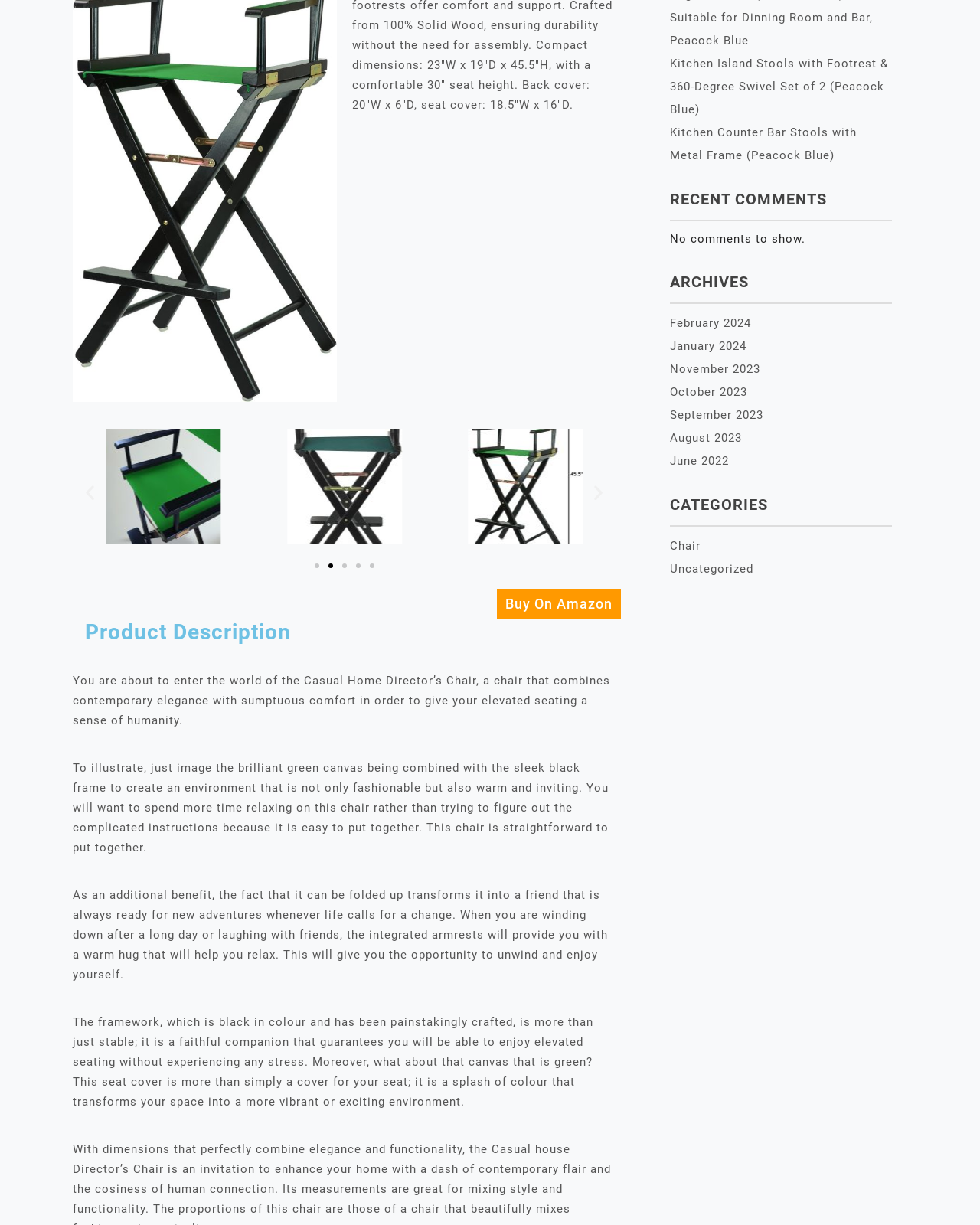Given the description of a UI element: "Eschler Asset Management LLP", identify the bounding box coordinates of the matching element in the webpage screenshot.

None